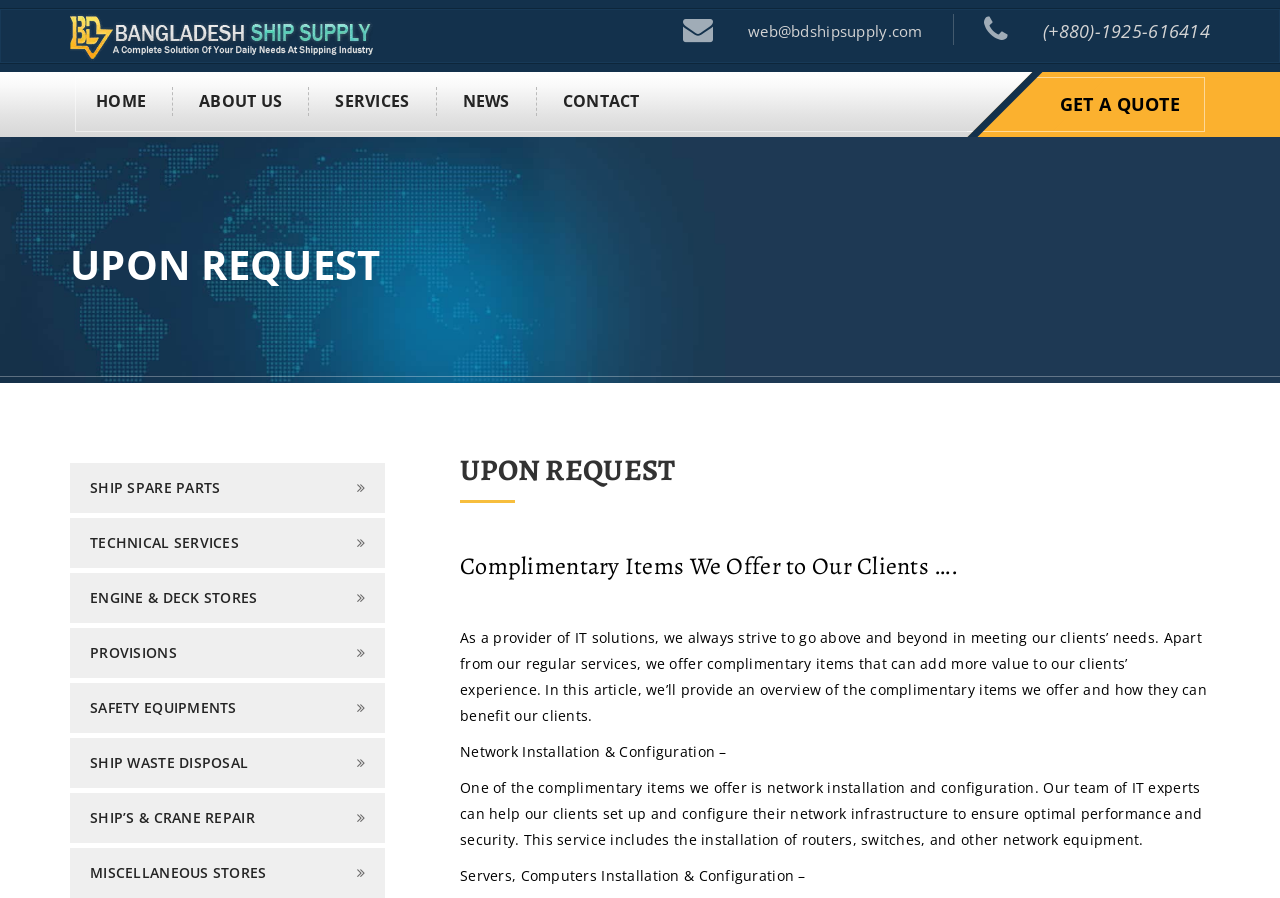Determine the bounding box of the UI component based on this description: "Get a quote". The bounding box coordinates should be four float values between 0 and 1, i.e., [left, top, right, bottom].

[0.806, 0.08, 0.945, 0.153]